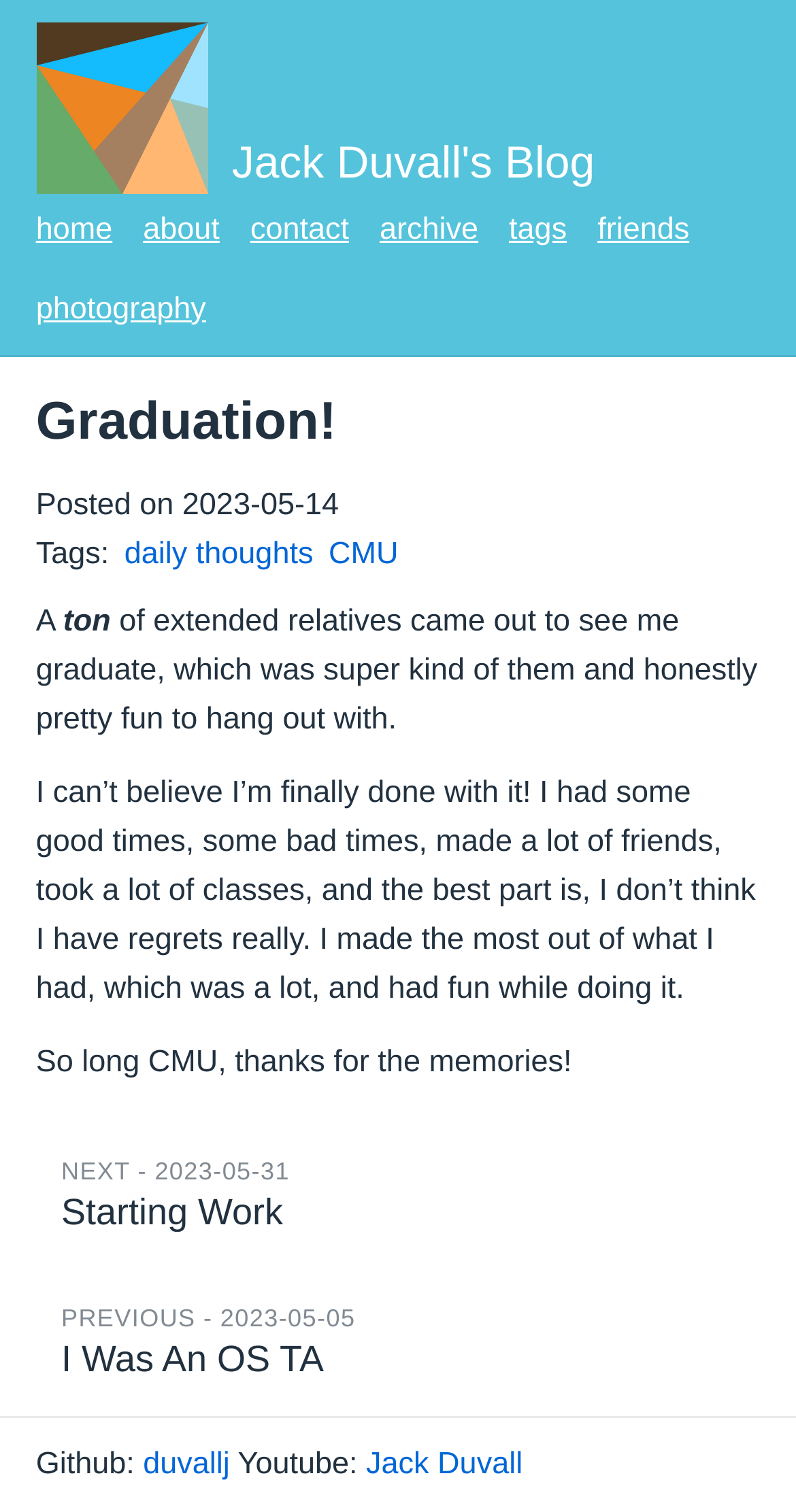Please give a concise answer to this question using a single word or phrase: 
What is the author's Github username?

duvallj